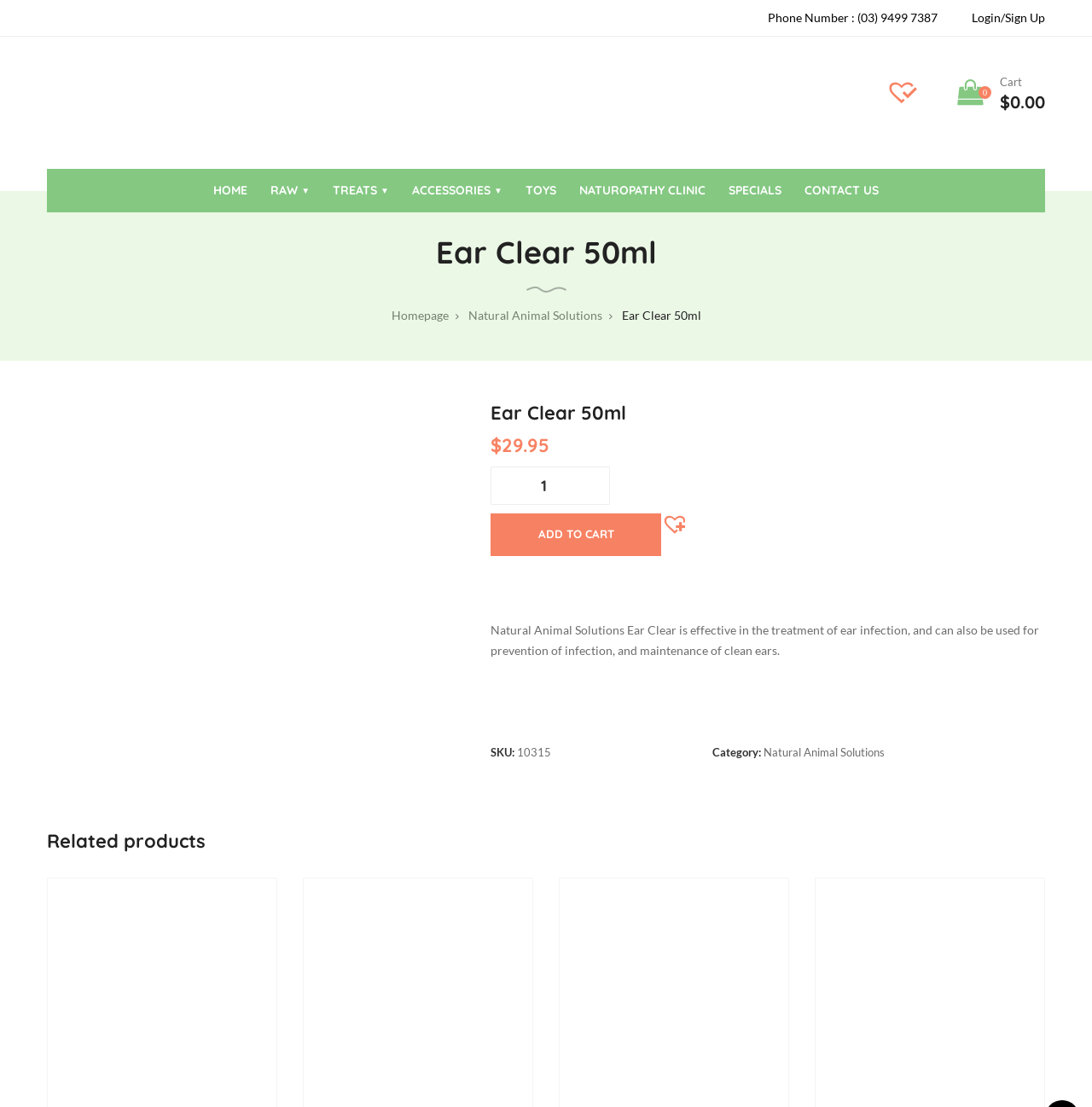Please locate the bounding box coordinates of the element's region that needs to be clicked to follow the instruction: "View related products". The bounding box coordinates should be provided as four float numbers between 0 and 1, i.e., [left, top, right, bottom].

[0.043, 0.738, 0.957, 0.781]